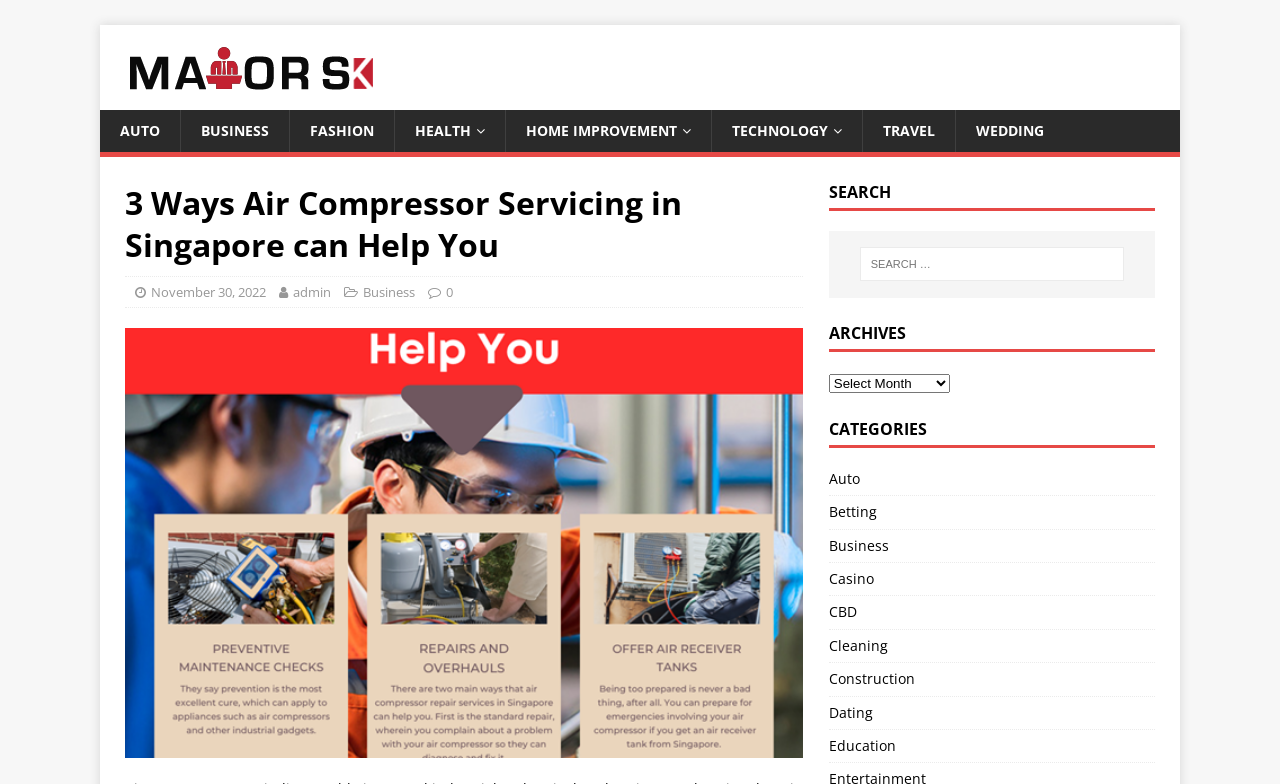Find the bounding box of the element with the following description: "November 30, 2022". The coordinates must be four float numbers between 0 and 1, formatted as [left, top, right, bottom].

[0.118, 0.36, 0.208, 0.383]